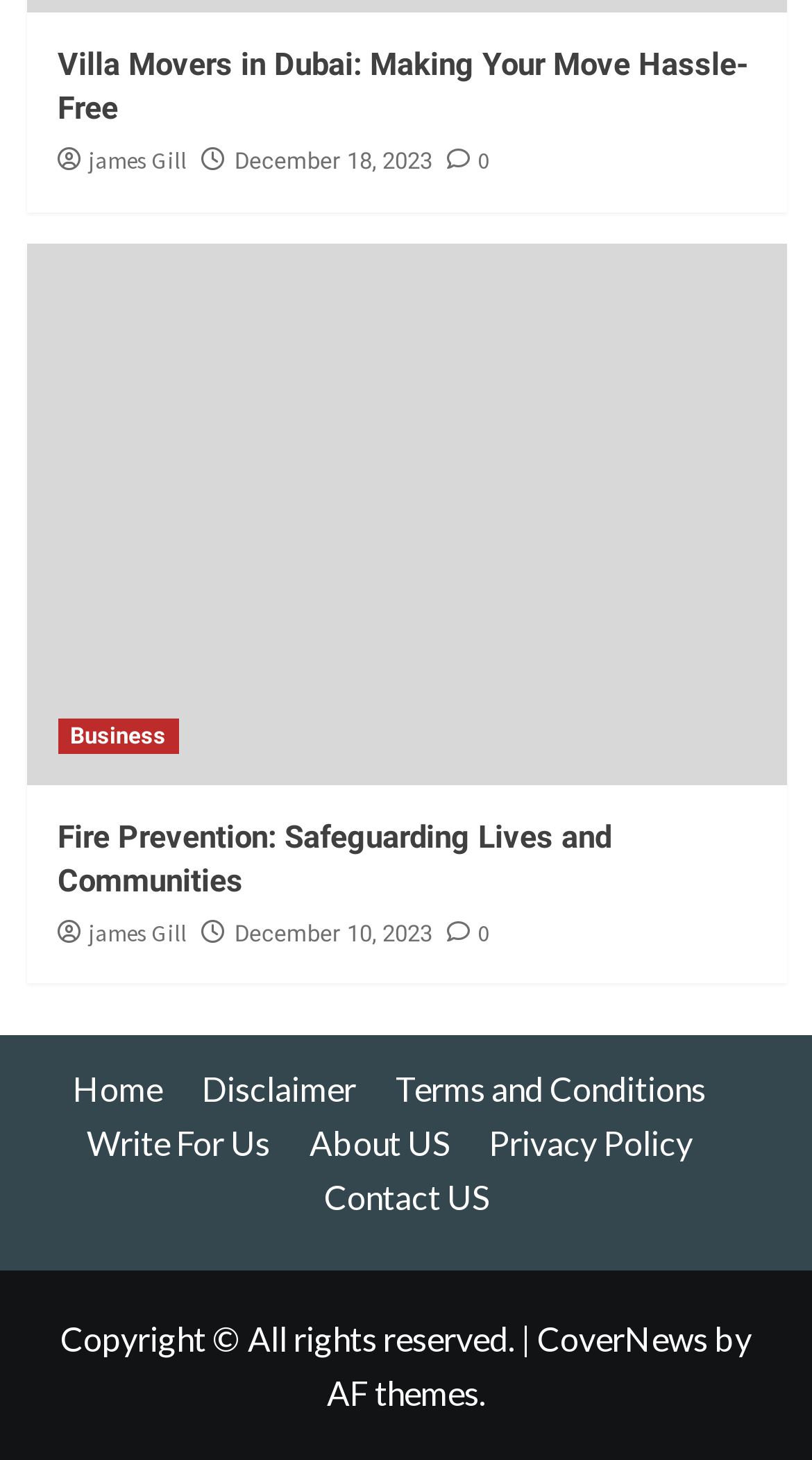Given the description of the UI element: "Bad at Sports", predict the bounding box coordinates in the form of [left, top, right, bottom], with each value being a float between 0 and 1.

None